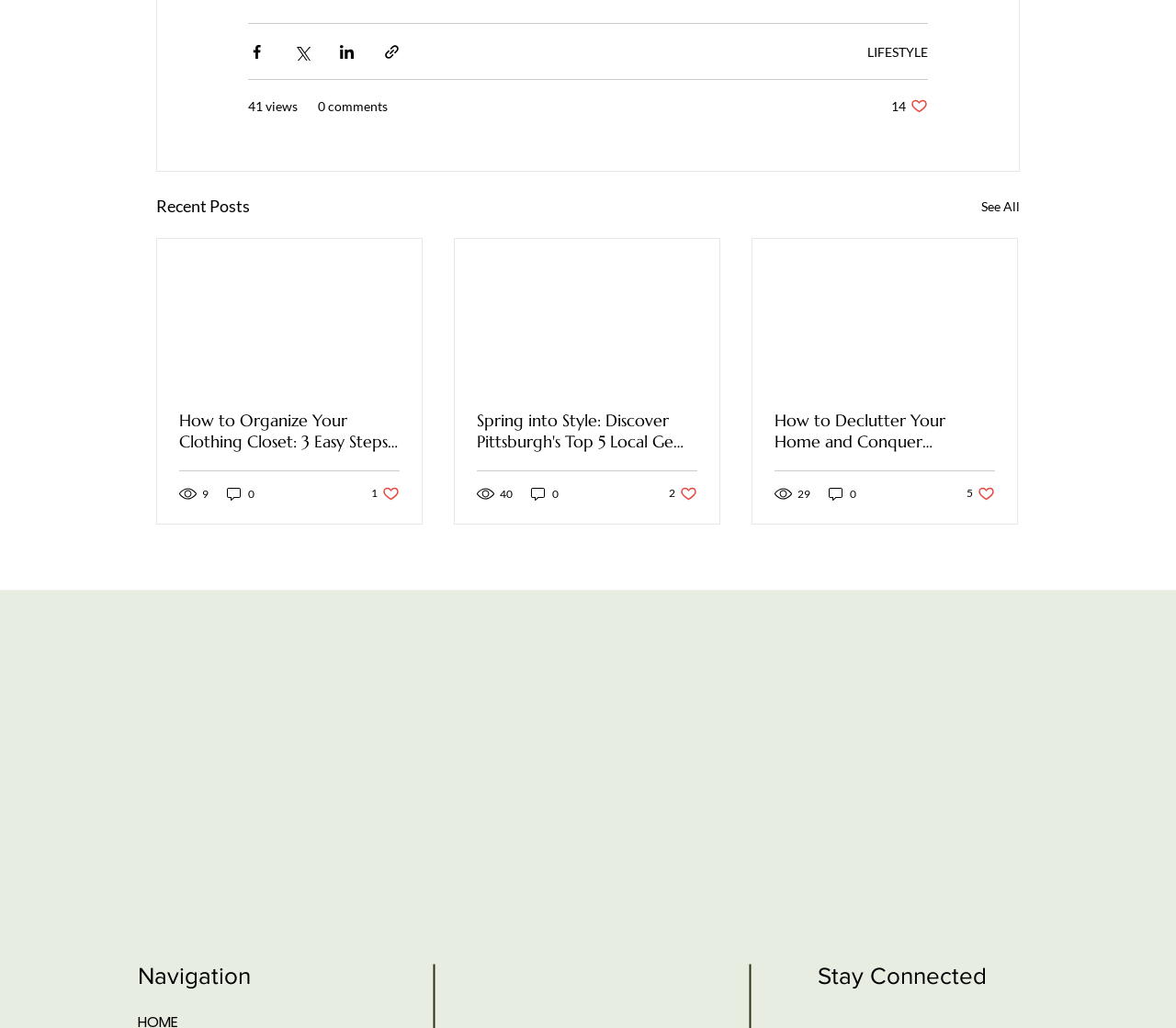Specify the bounding box coordinates of the element's region that should be clicked to achieve the following instruction: "Share via Facebook". The bounding box coordinates consist of four float numbers between 0 and 1, in the format [left, top, right, bottom].

[0.211, 0.042, 0.226, 0.059]